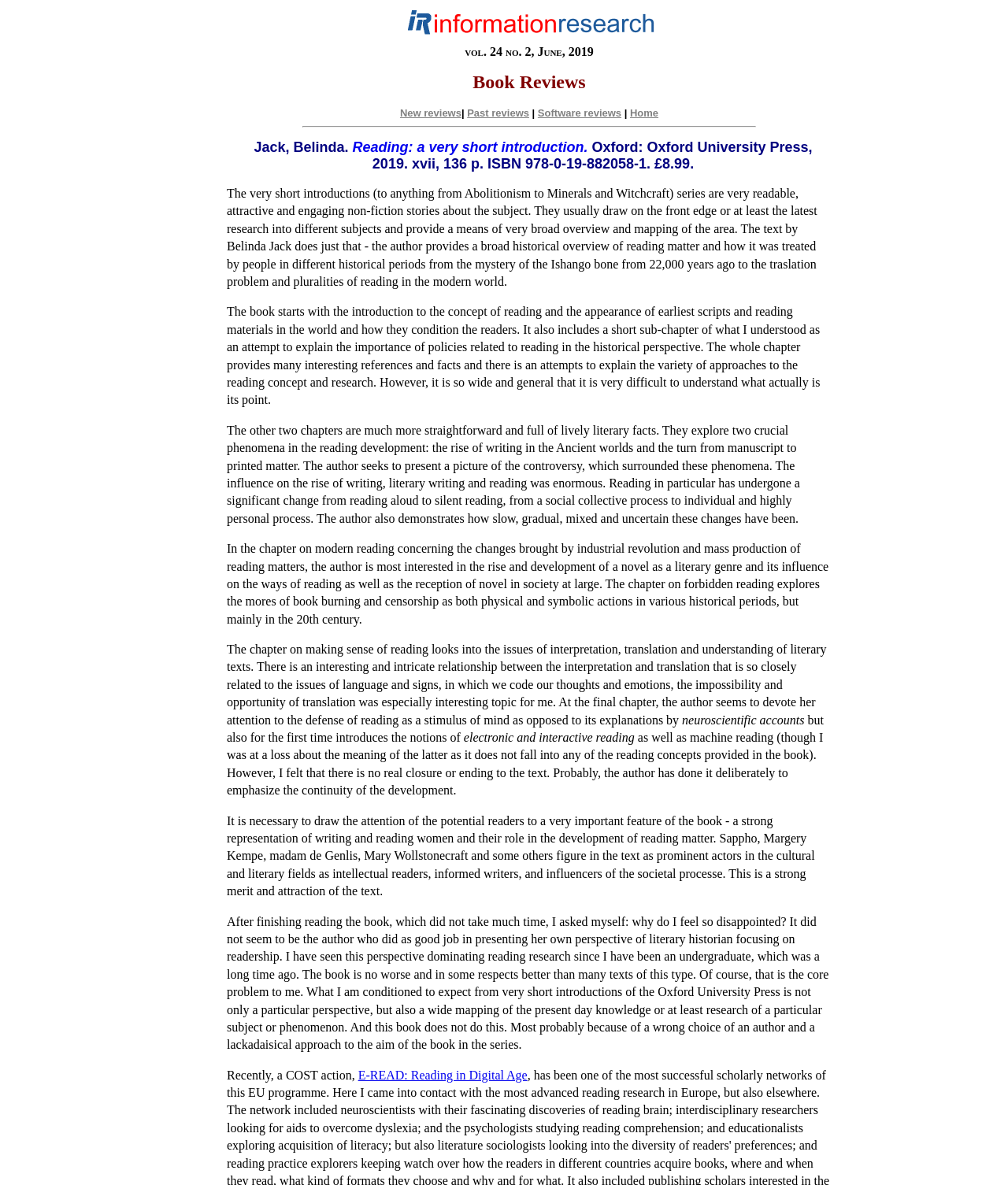Please provide a comprehensive response to the question below by analyzing the image: 
What is the significance of the 'very short introductions' series?

The 'very short introductions' series is significant because it provides a broad overview and mapping of the area, drawing on the latest research into different subjects and providing a means of very broad overview and mapping of the area. The series is attractive and engaging, making non-fiction stories about the subject accessible to readers.